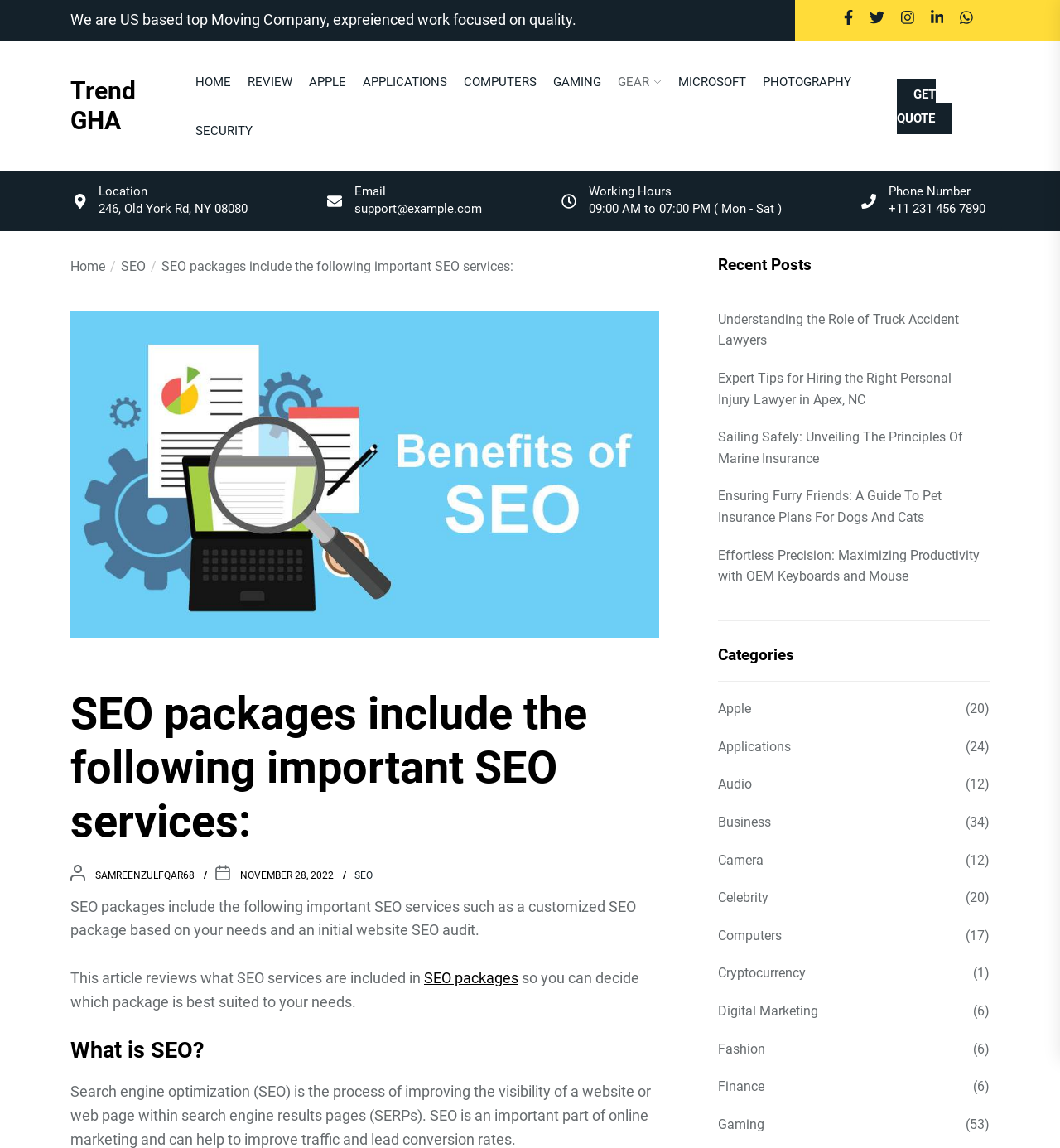Based on the image, provide a detailed and complete answer to the question: 
What is the working hours of the company?

I found the working hours of the company by looking at the 'Working Hours' heading and the corresponding static text, which provides the working hours as 09:00 AM to 07:00 PM from Monday to Saturday.